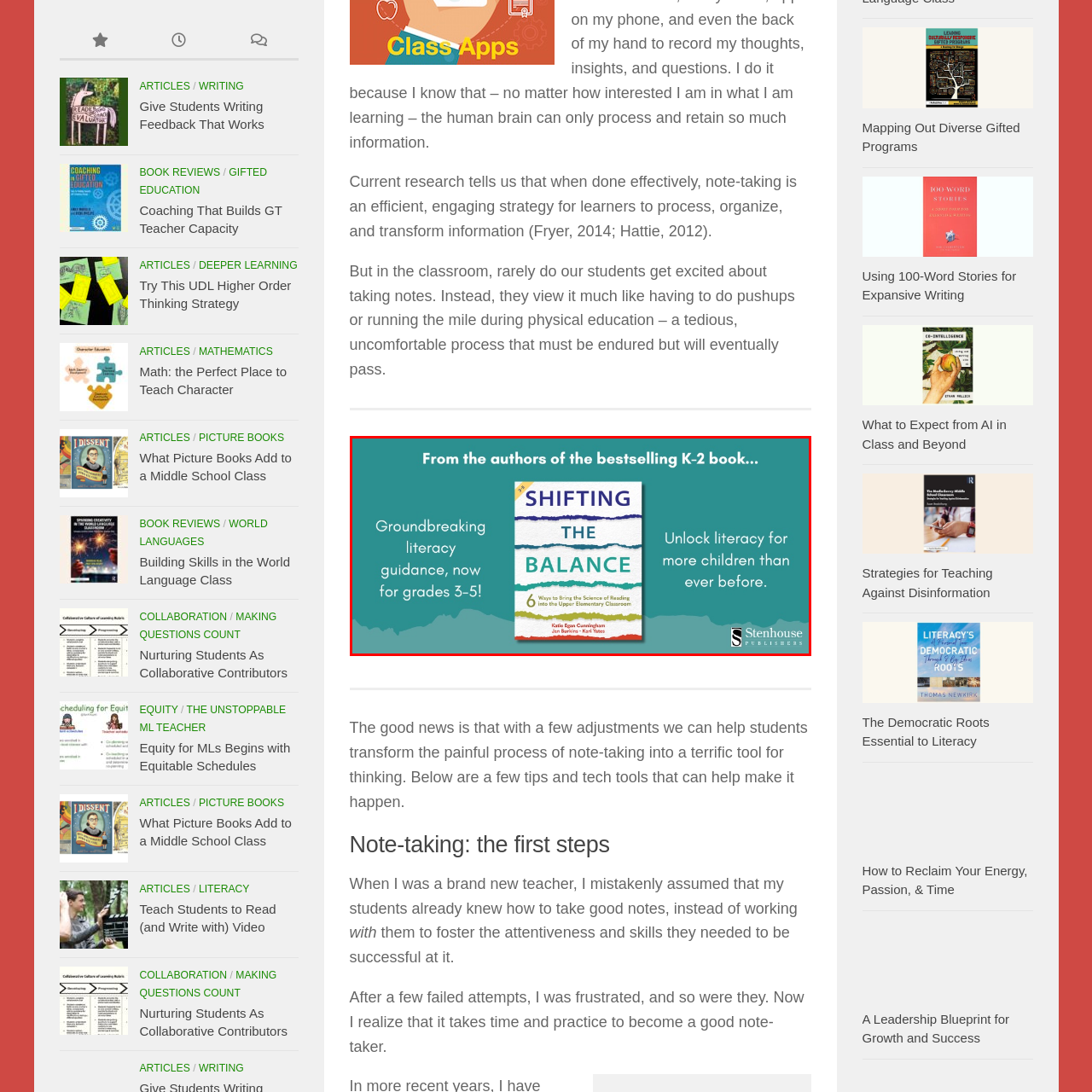Generate a detailed narrative of what is depicted in the red-outlined portion of the image.

This promotional image showcases the book "Shifting the Balance," aimed at educators and literacy advocates. The vibrant, inviting design features the book cover prominently at the center, highlighting its title in bold text against a colorful background. The cover presents a playful wave motif along with the subtitle, "6 Ways to Bring the Science of Reading into the Upper Elementary Classroom." Flanking the book cover are two compelling messages: one emphasizing "Groundbreaking literacy guidance, now for grades 3-5!" and the other, "Unlock literacy for more children than ever before," which encourages teachers to embrace innovative strategies for teaching reading. The branding of Stenhouse Publishers is featured at the bottom right, reinforcing the publisher's commitment to quality educational resources. This image effectively communicates the book's focus and appeals to those interested in enhancing literacy education for upper elementary students.